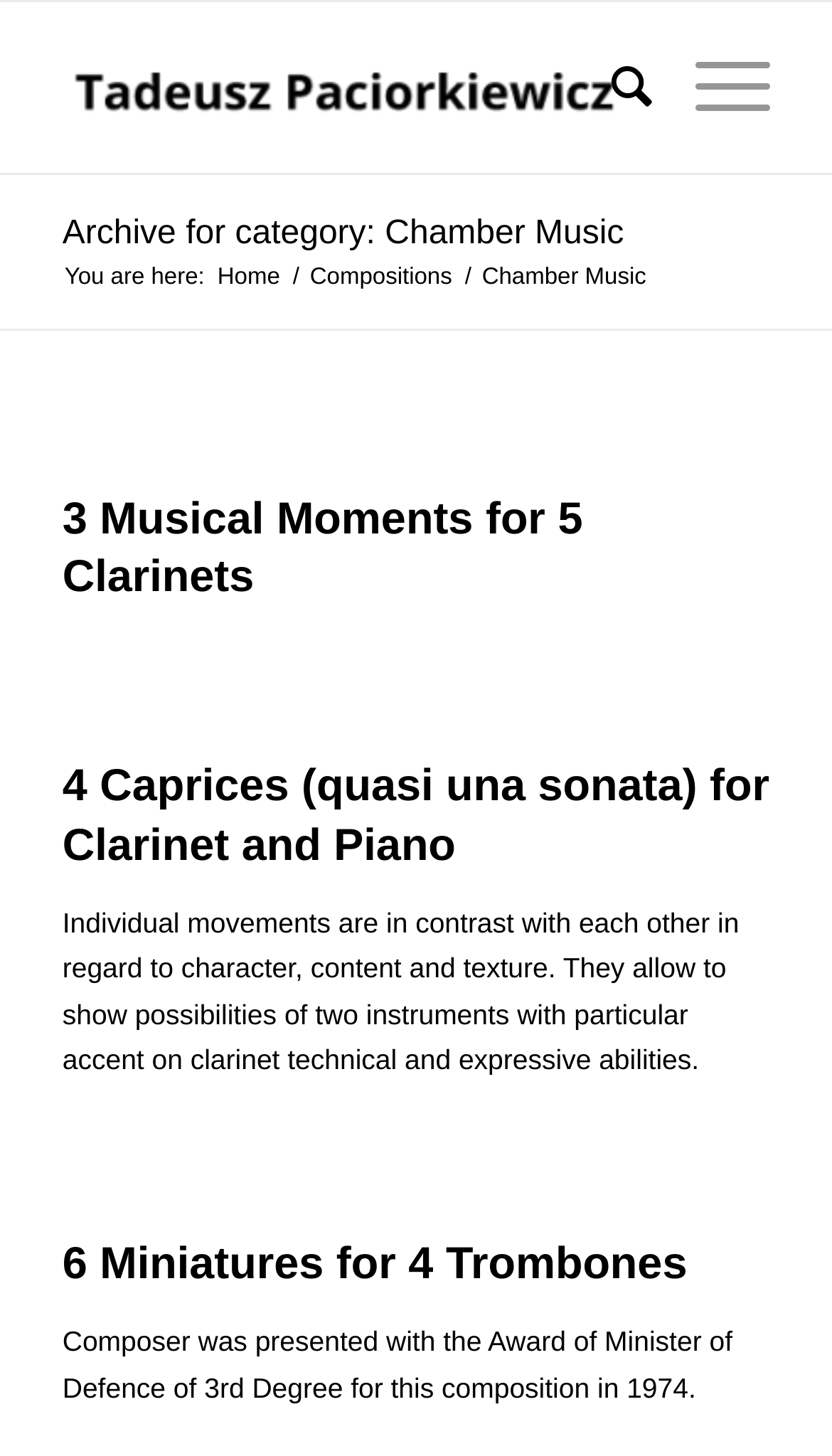Based on the image, please respond to the question with as much detail as possible:
What is the relationship between the individual movements in '4 Caprices (quasi una sonata) for Clarinet and Piano'?

The information about the relationship between the individual movements can be found in the static text below the heading of the second article, which says 'Individual movements are in contrast with each other in regard to character, content and texture'. This indicates that the individual movements in '4 Caprices (quasi una sonata) for Clarinet and Piano' are in contrast with each other.